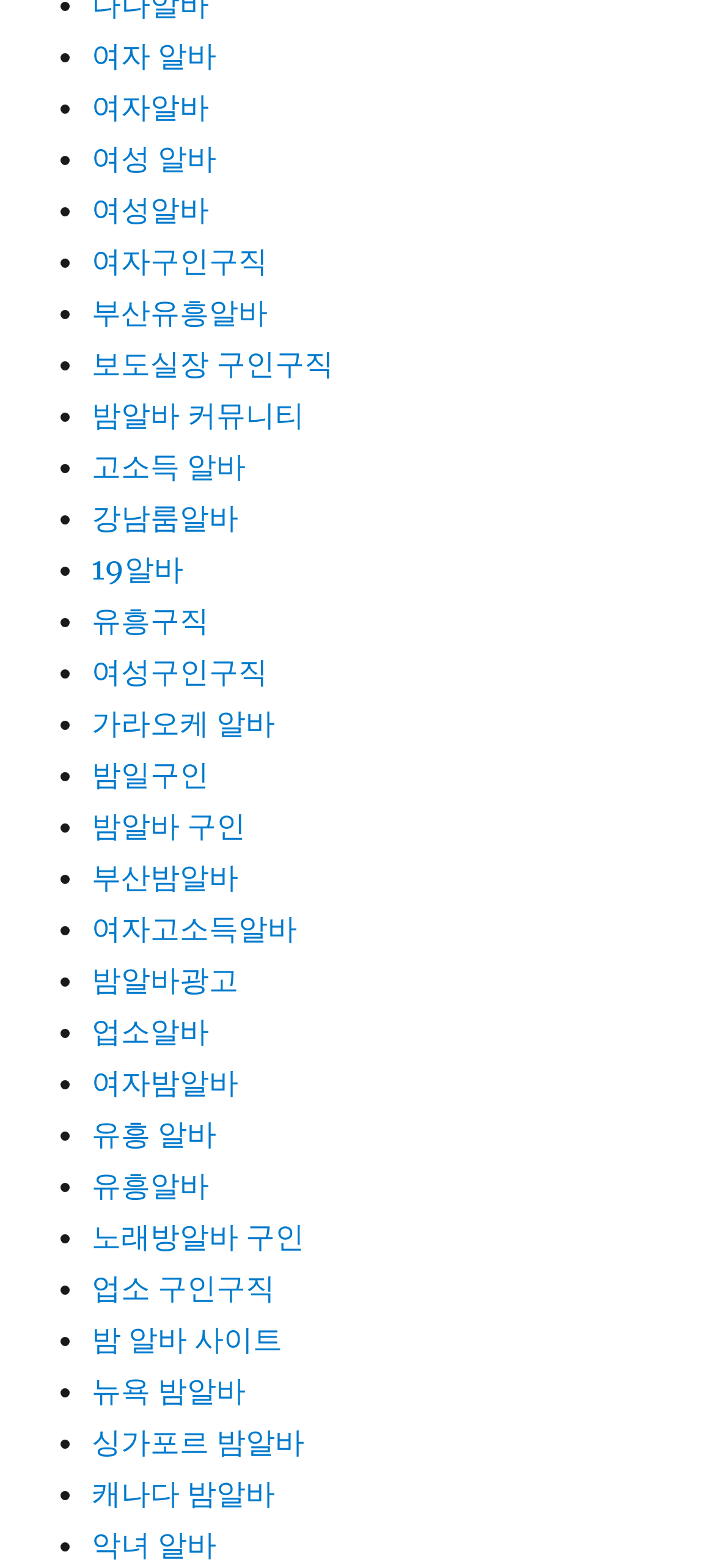Give a succinct answer to this question in a single word or phrase: 
Are all links on the same vertical position?

No